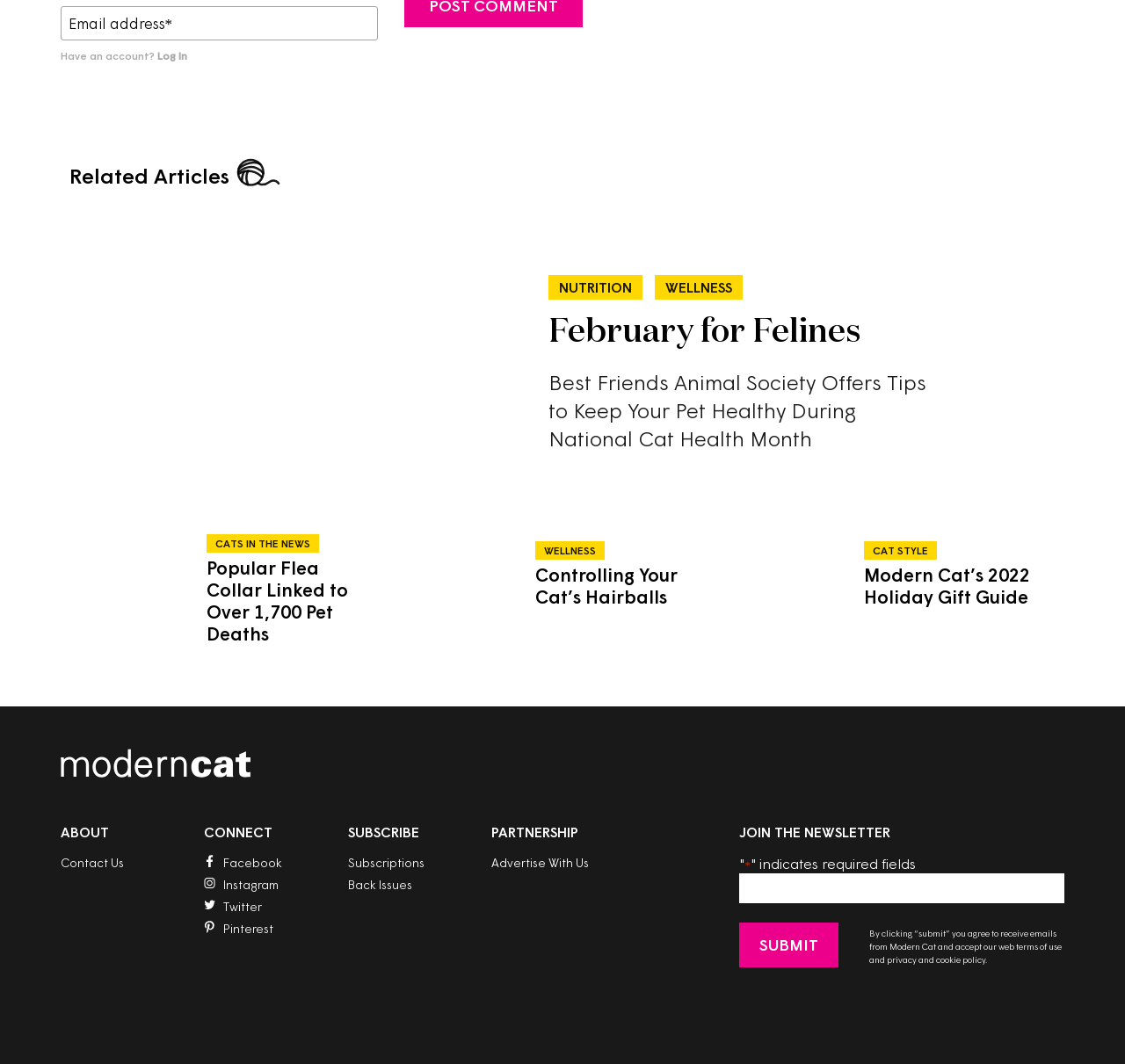Please find the bounding box coordinates of the element that needs to be clicked to perform the following instruction: "Check 'ONLINE LIMO RENTING'". The bounding box coordinates should be four float numbers between 0 and 1, represented as [left, top, right, bottom].

None